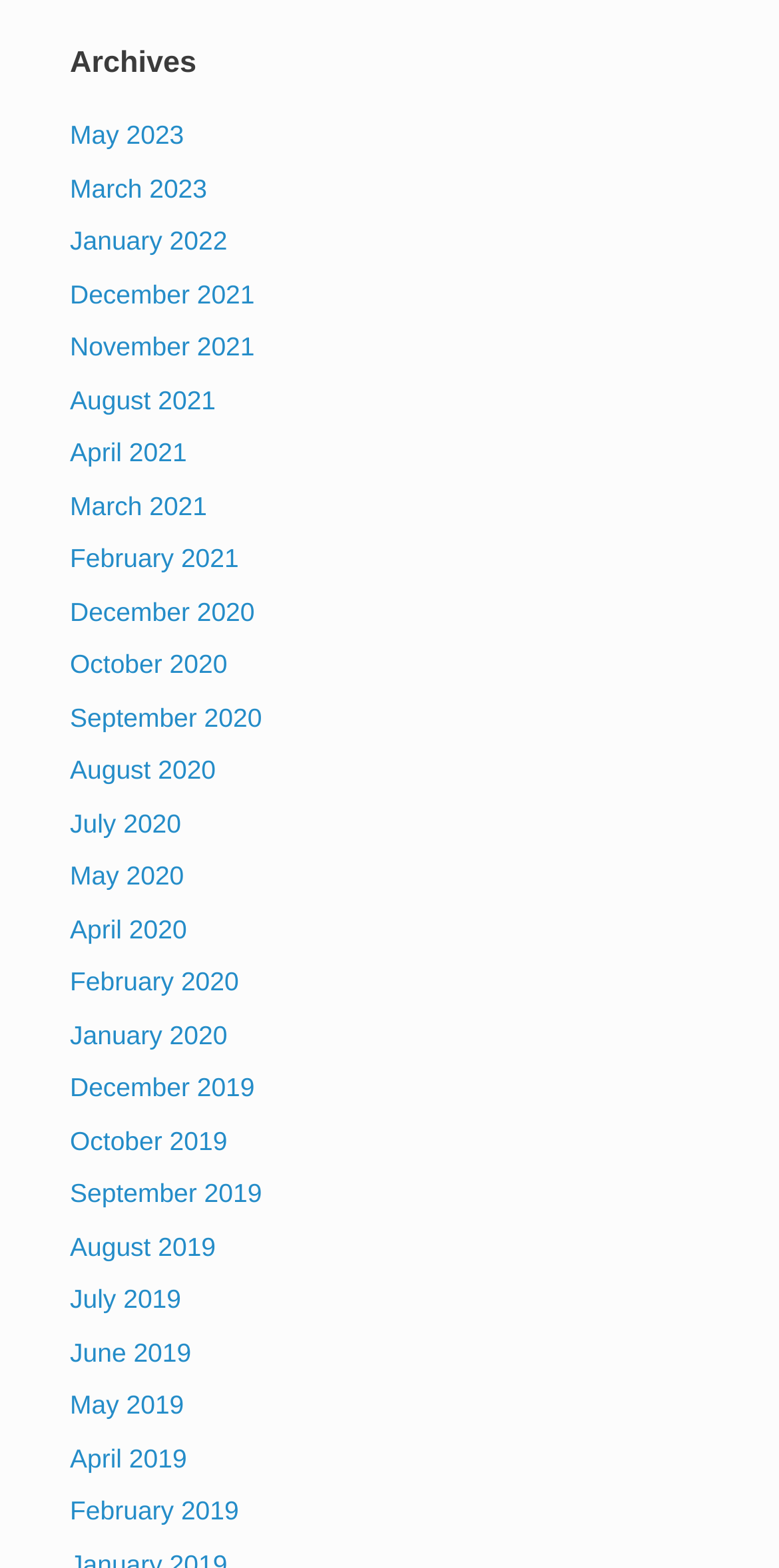What is the common format of the link texts in the archives section?
Use the image to give a comprehensive and detailed response to the question.

By examining the link elements in the archives section, we can see that the common format of the link texts is 'Month Year', where 'Month' is the name of the month and 'Year' is the year.